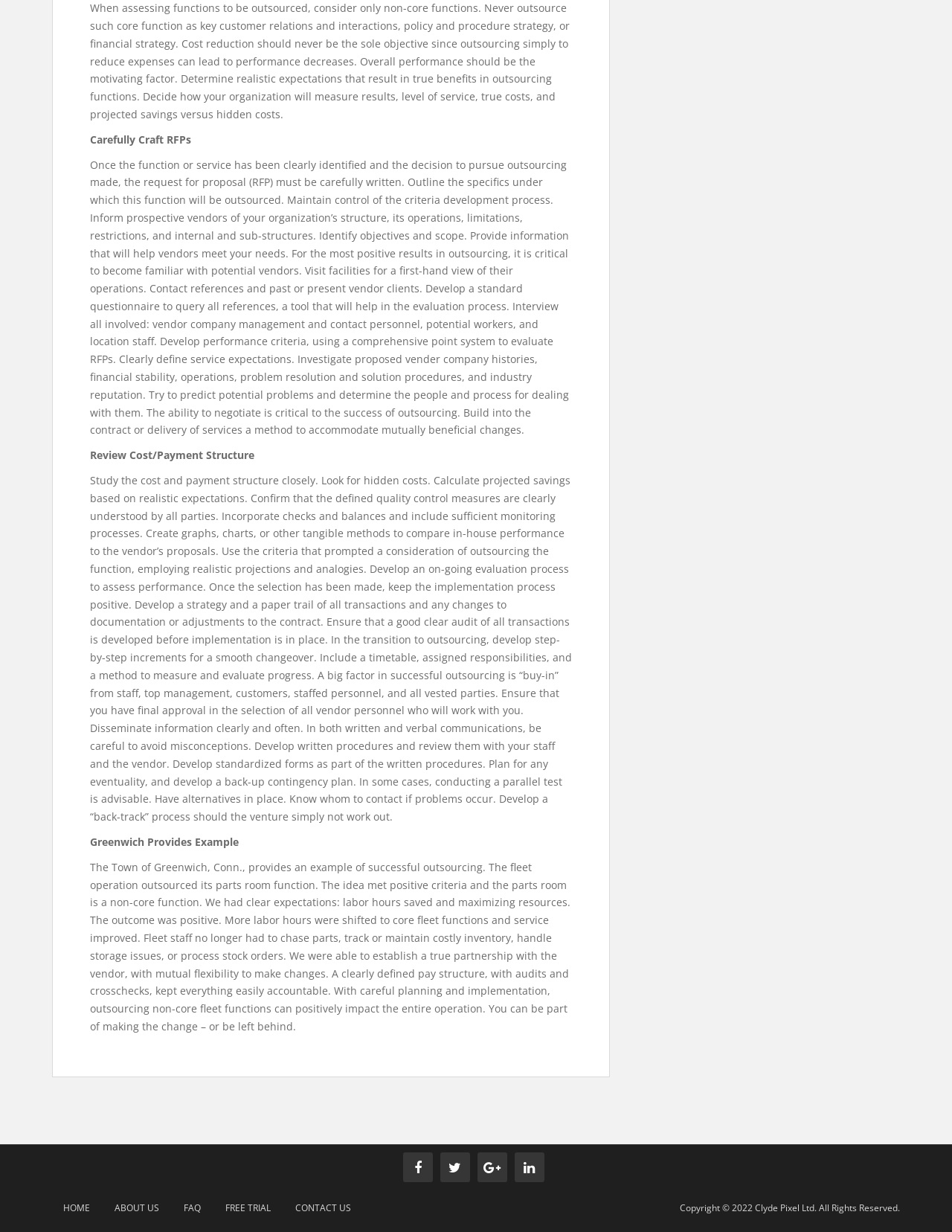How many links are there at the bottom of the webpage?
Examine the webpage screenshot and provide an in-depth answer to the question.

By examining the webpage, I count 8 links at the bottom, including 'HOME', 'ABOUT US', 'FAQ', 'FREE TRIAL', 'CONTACT US', and four social media links.